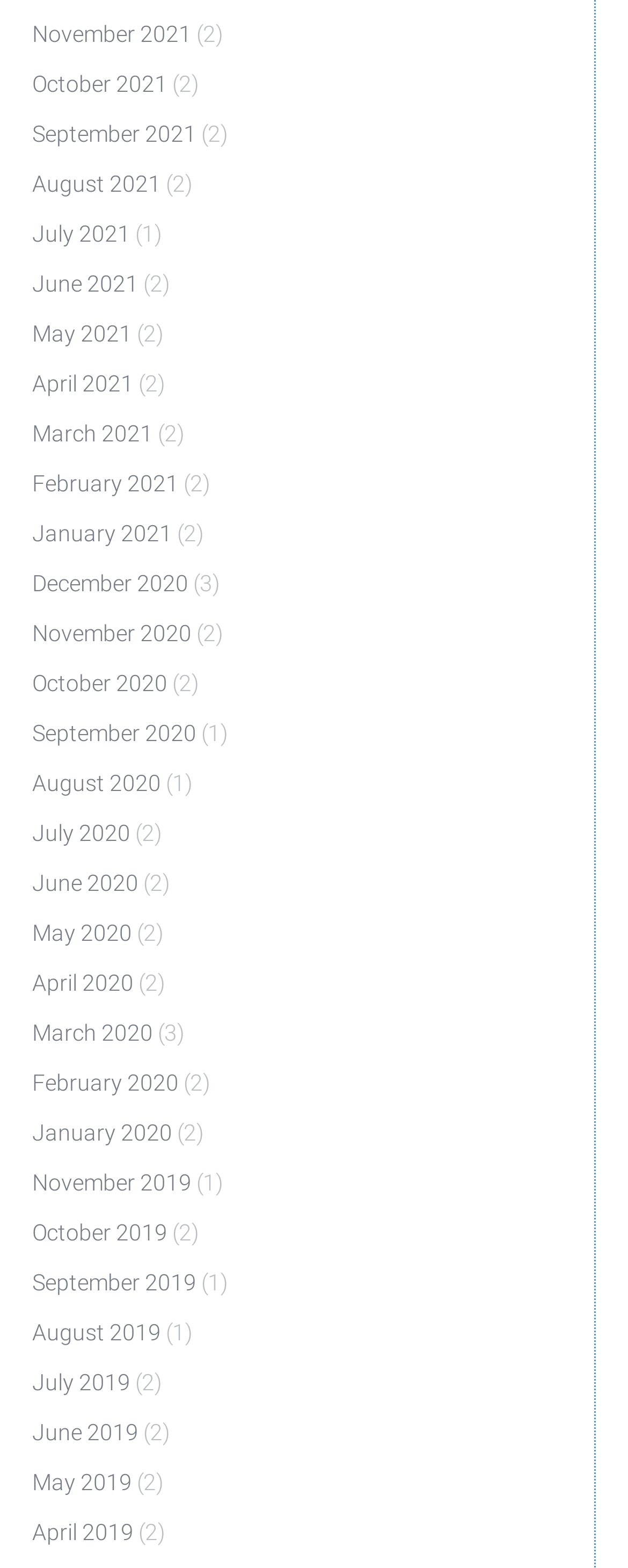What is the most recent year available?
Based on the visual, give a brief answer using one word or a short phrase.

2021